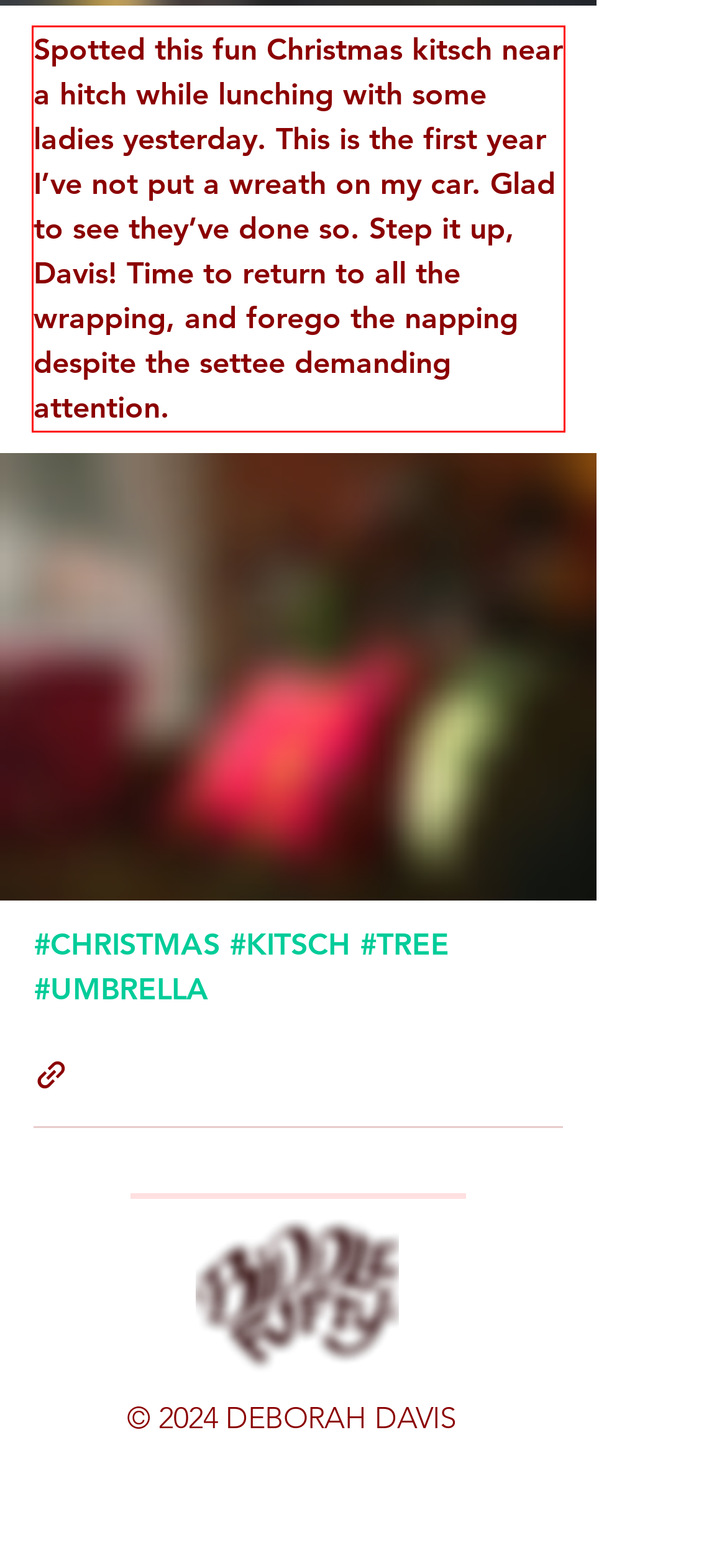Look at the screenshot of the webpage, locate the red rectangle bounding box, and generate the text content that it contains.

Spotted this fun Christmas kitsch near a hitch while lunching with some ladies yesterday. This is the first year I’ve not put a wreath on my car. Glad to see they’ve done so. Step it up, Davis! Time to return to all the wrapping, and forego the napping despite the settee demanding attention.